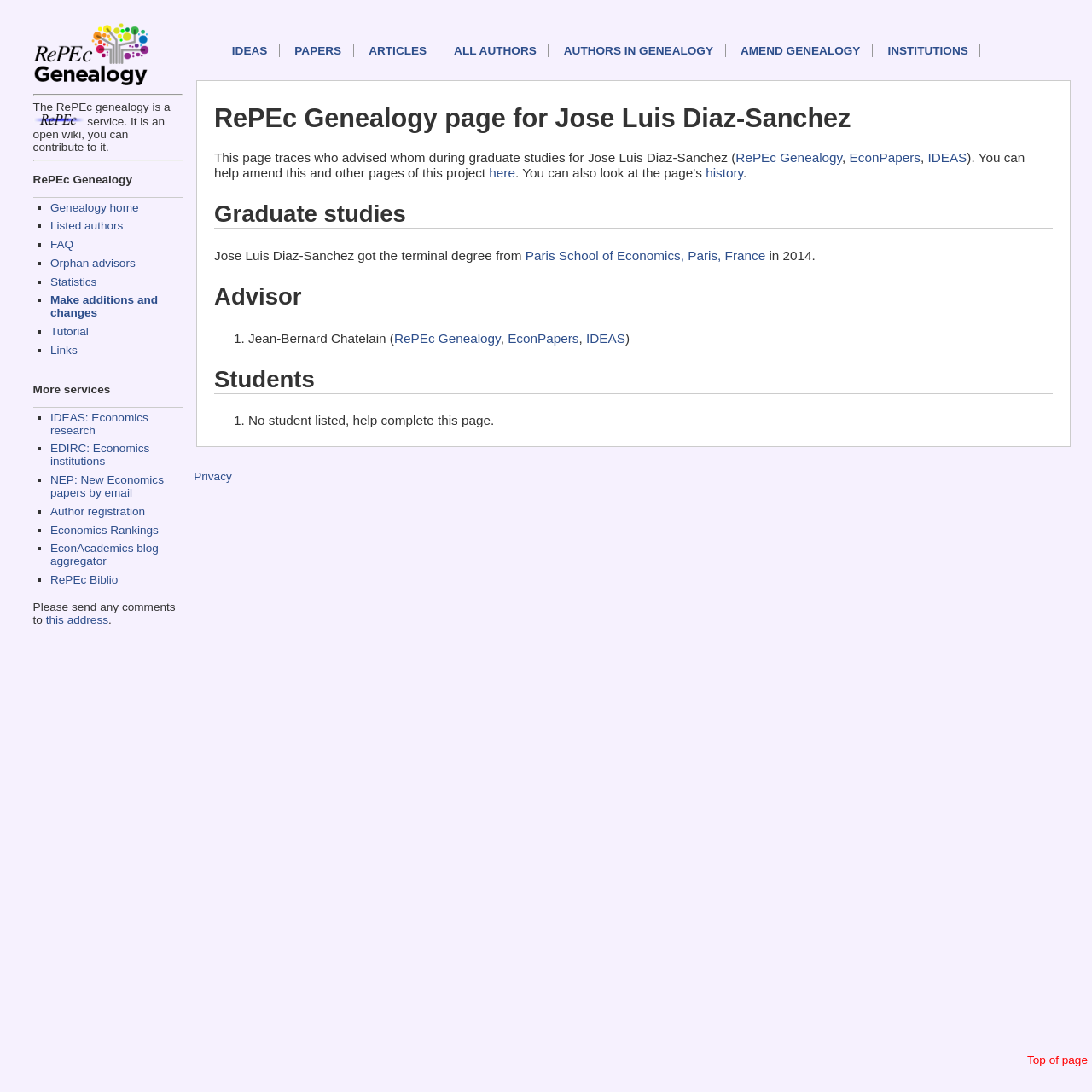Pinpoint the bounding box coordinates of the clickable area necessary to execute the following instruction: "View Statistics". The coordinates should be given as four float numbers between 0 and 1, namely [left, top, right, bottom].

[0.046, 0.252, 0.089, 0.264]